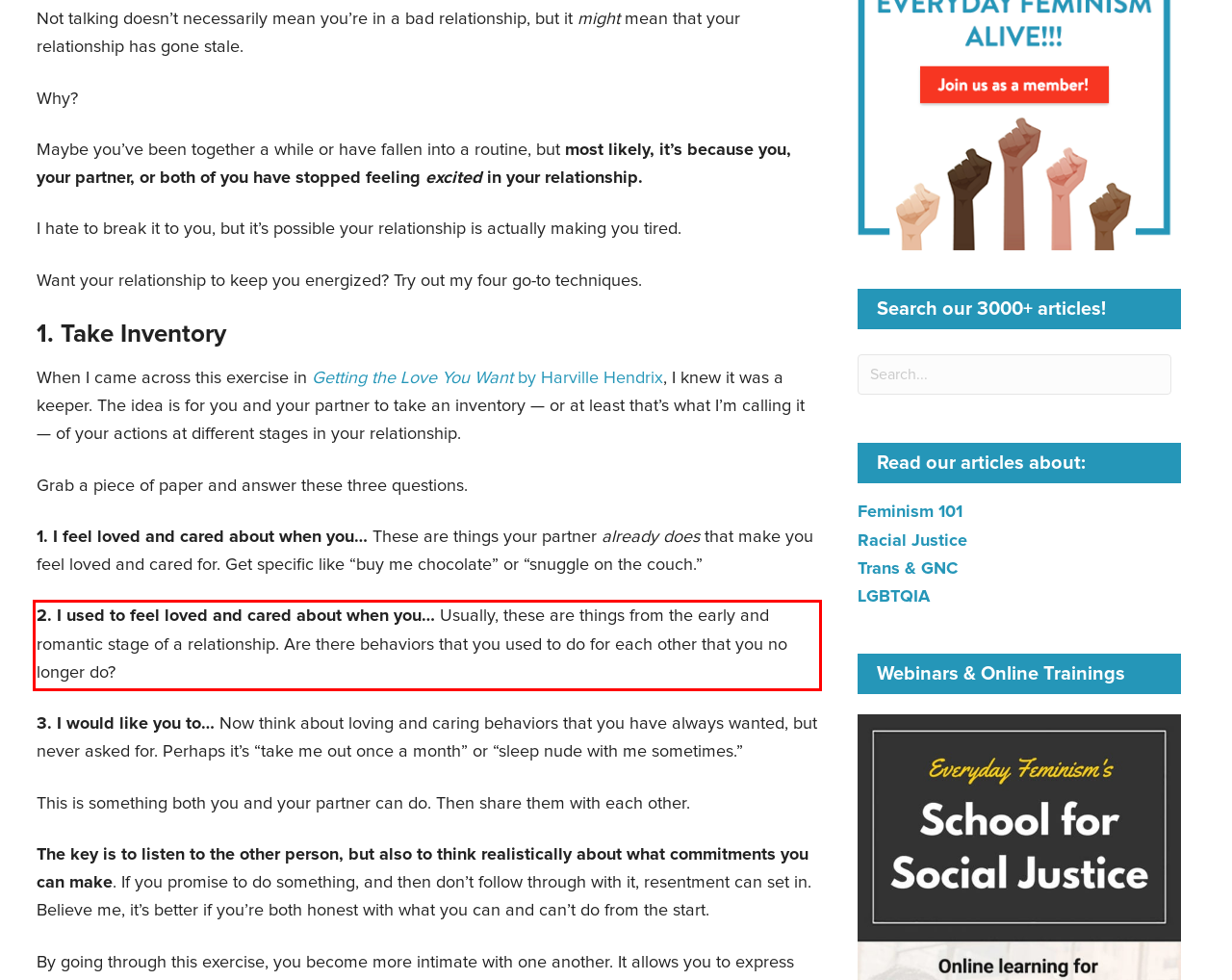You have a screenshot with a red rectangle around a UI element. Recognize and extract the text within this red bounding box using OCR.

2. I used to feel loved and cared about when you… Usually, these are things from the early and romantic stage of a relationship. Are there behaviors that you used to do for each other that you no longer do?